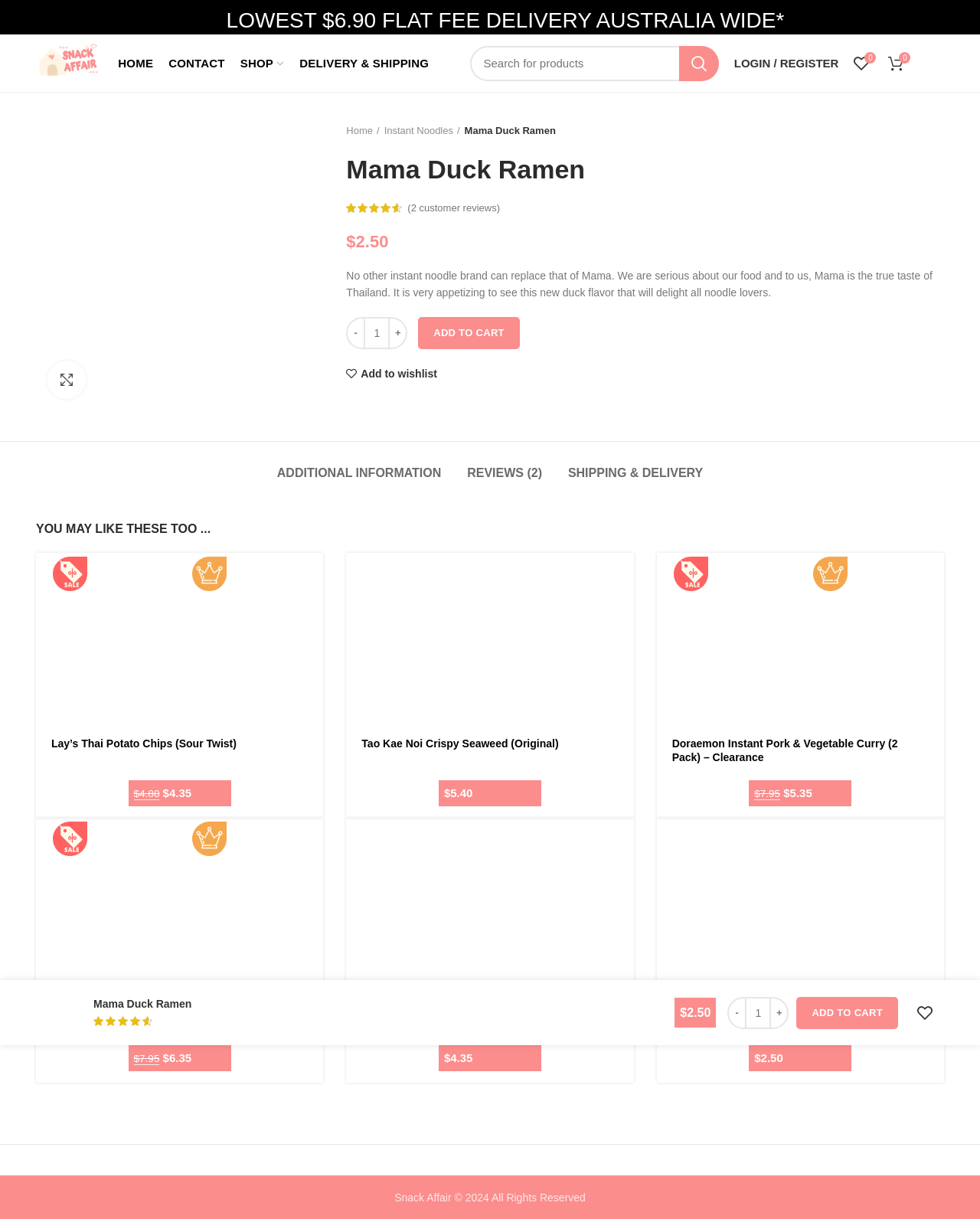Can you find the bounding box coordinates for the element that needs to be clicked to execute this instruction: "Add to cart"? The coordinates should be given as four float numbers between 0 and 1, i.e., [left, top, right, bottom].

[0.427, 0.26, 0.53, 0.286]